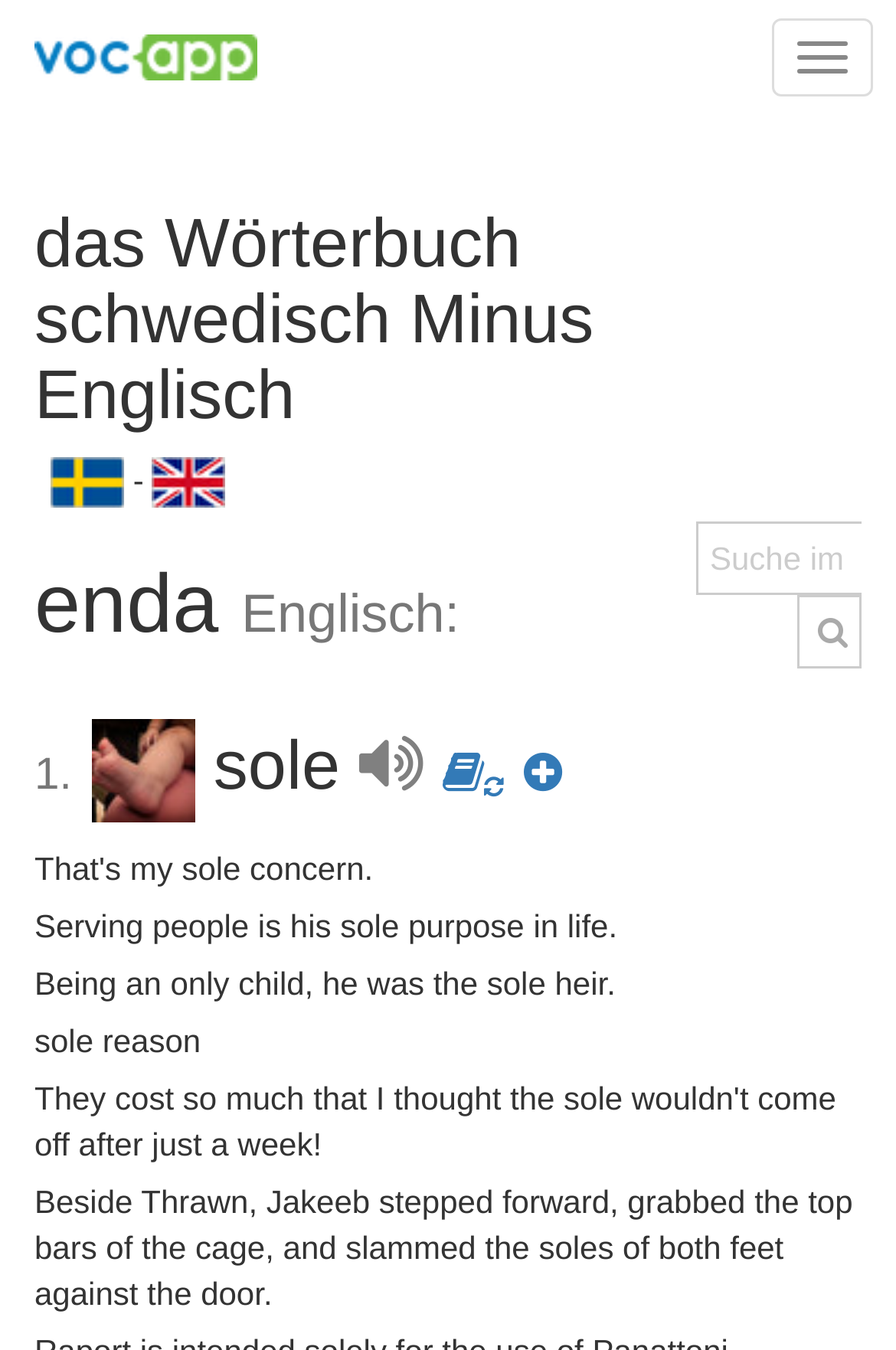What is the purpose of the textbox on the webpage?
Analyze the image and deliver a detailed answer to the question.

The textbox has a label 'Suche im Wörterbuch' which means 'Search in the dictionary' in English. Therefore, I can conclude that the purpose of the textbox is to allow users to search for words in the dictionary.